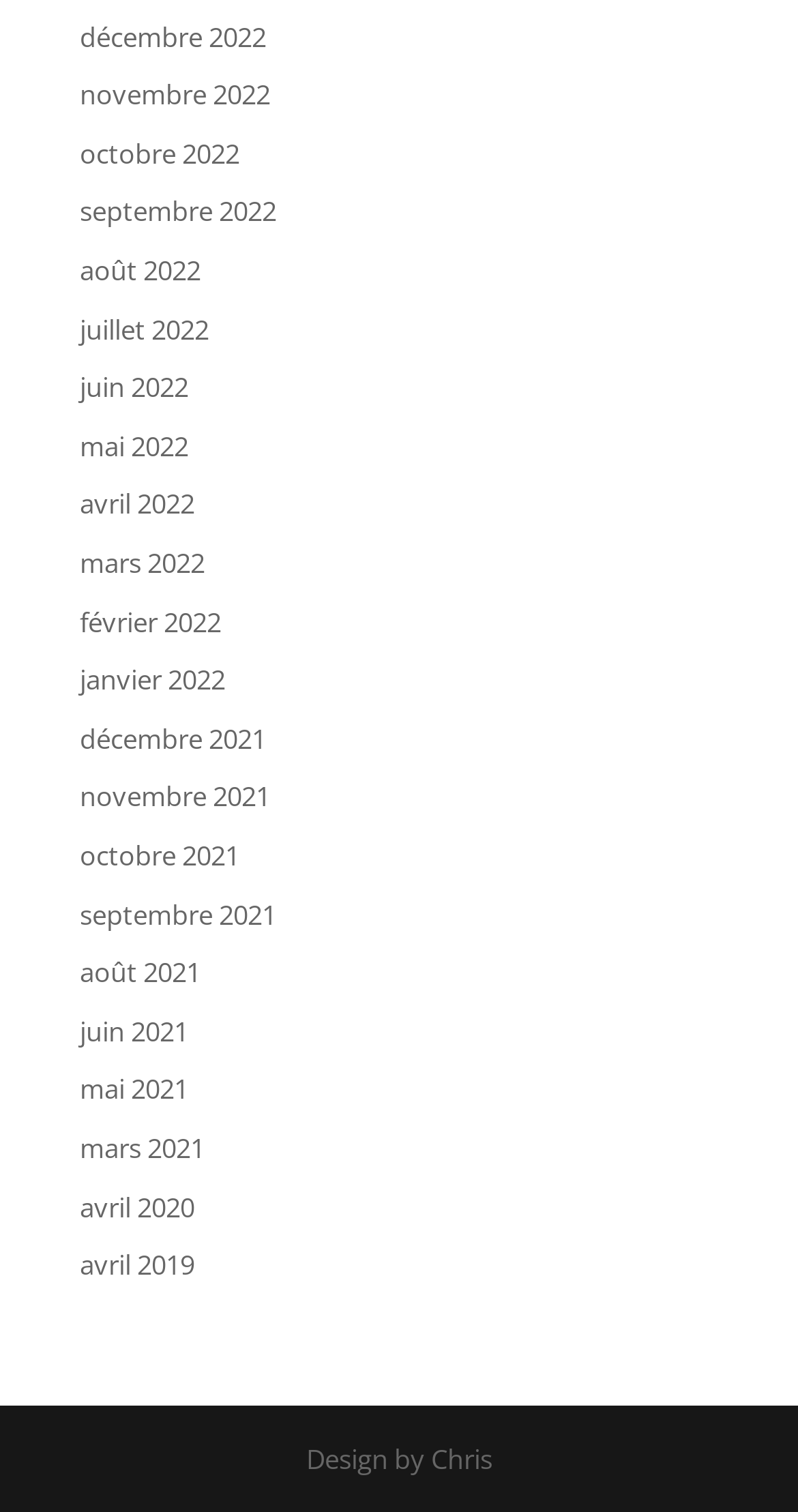Identify the bounding box for the UI element described as: "août 2021". The coordinates should be four float numbers between 0 and 1, i.e., [left, top, right, bottom].

[0.1, 0.631, 0.251, 0.655]